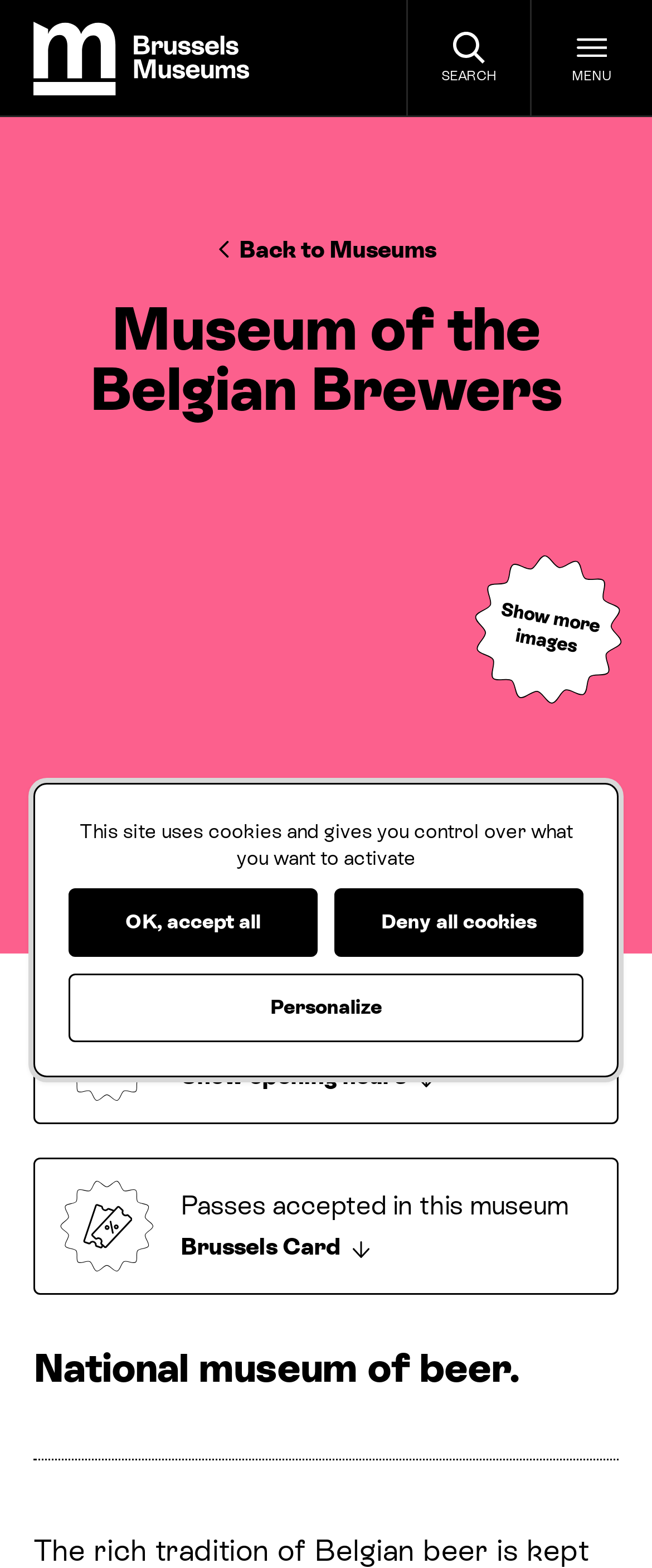With reference to the screenshot, provide a detailed response to the question below:
What type of museum is this?

I determined the type of museum by looking at the StaticText element with the text 'National museum of beer.' which provides a brief description of the museum.